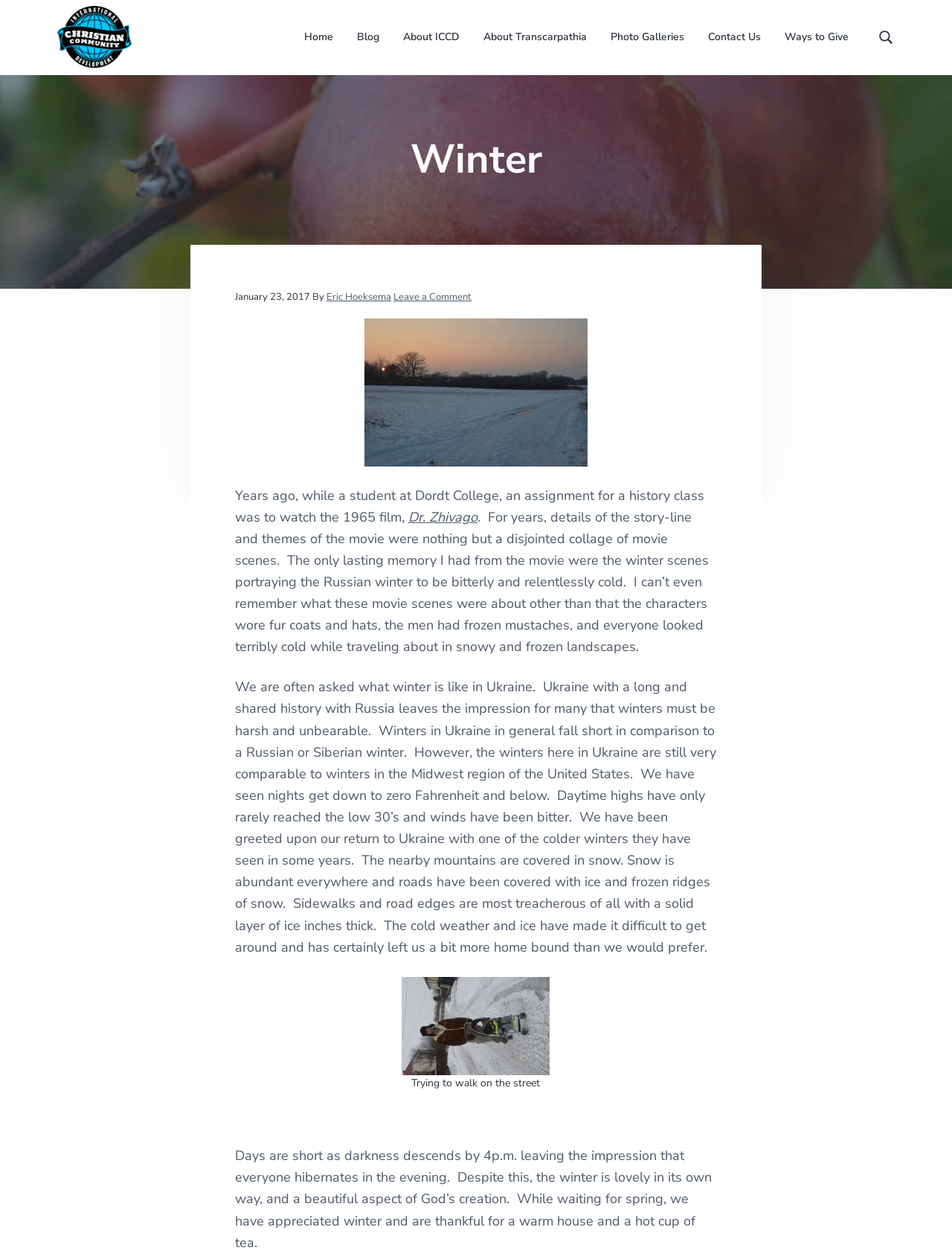Provide the bounding box coordinates of the HTML element described by the text: "parent_node: International Christian Community Development".

[0.06, 0.005, 0.138, 0.054]